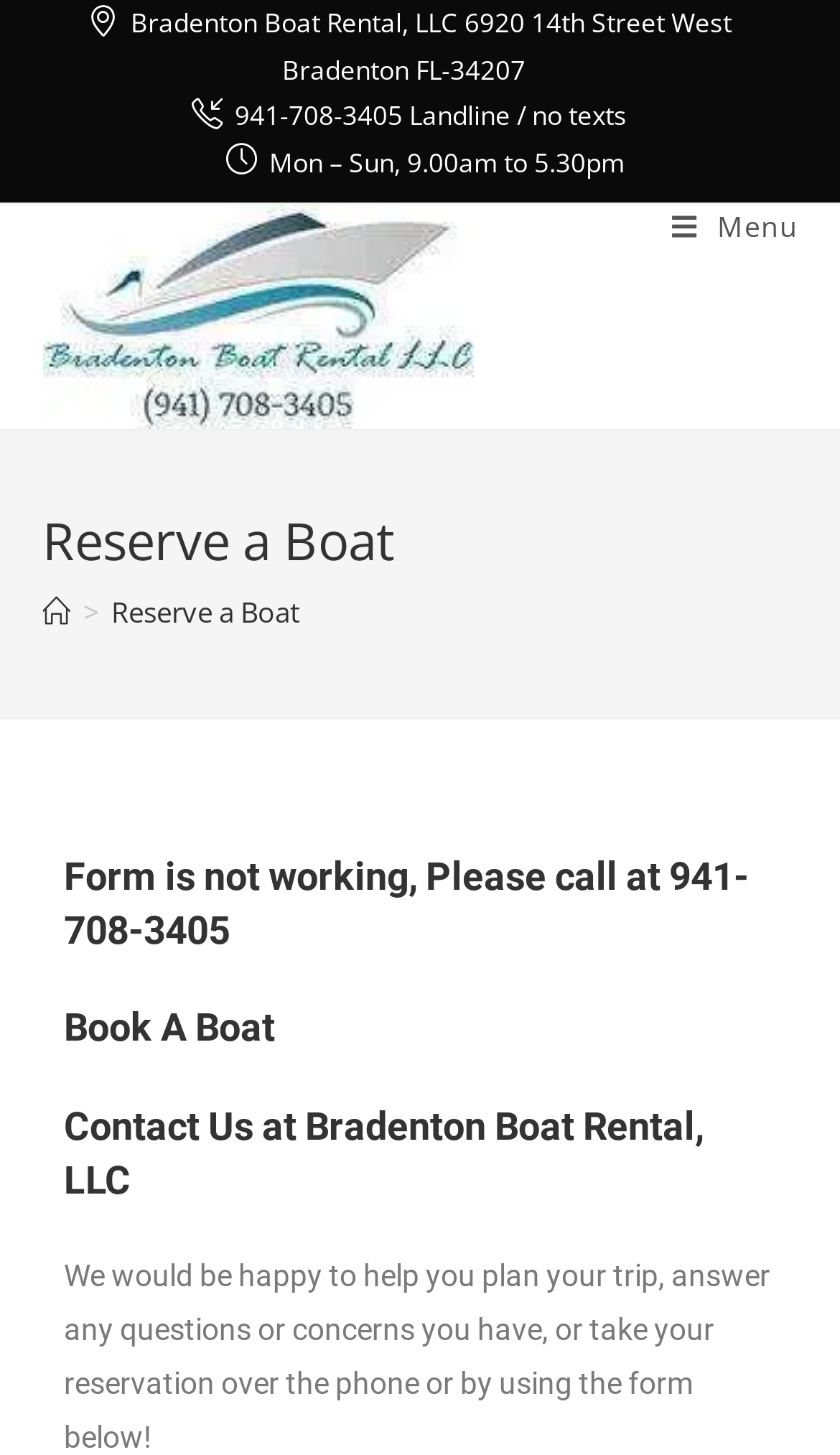Write an exhaustive caption that covers the webpage's main aspects.

The webpage is a reservation form for Bradenton Boat Rental, LLC. At the top left, there is a link to the company's address, "6920 14th Street West Bradenton FL-34207", followed by a link to their phone number, "941-708-3405 Landline / no texts", and another link to their business hours, "Mon – Sun, 9.00am to 5.30pm". 

Below these links, there is a table layout with a link to the company's name, "Bradenton Boat Rental, LLC Bradenton and Sarasota Boat Rentals", accompanied by an image with the same name. 

On the top right, there is a link to "Mobile Menu". 

Below the top section, there is a header with a heading "Reserve a Boat" and a navigation section with breadcrumbs, including links to "Home" and "Reserve a Boat". 

Further down, there is a warning message in a heading, "Form is not working, Please call at 941-708-3405", with a link to the phone number. 

Below the warning message, there are three headings: "Book A Boat", "Contact Us at Bradenton Boat Rental, LLC", and the main content of the webpage, which is the reservation form.